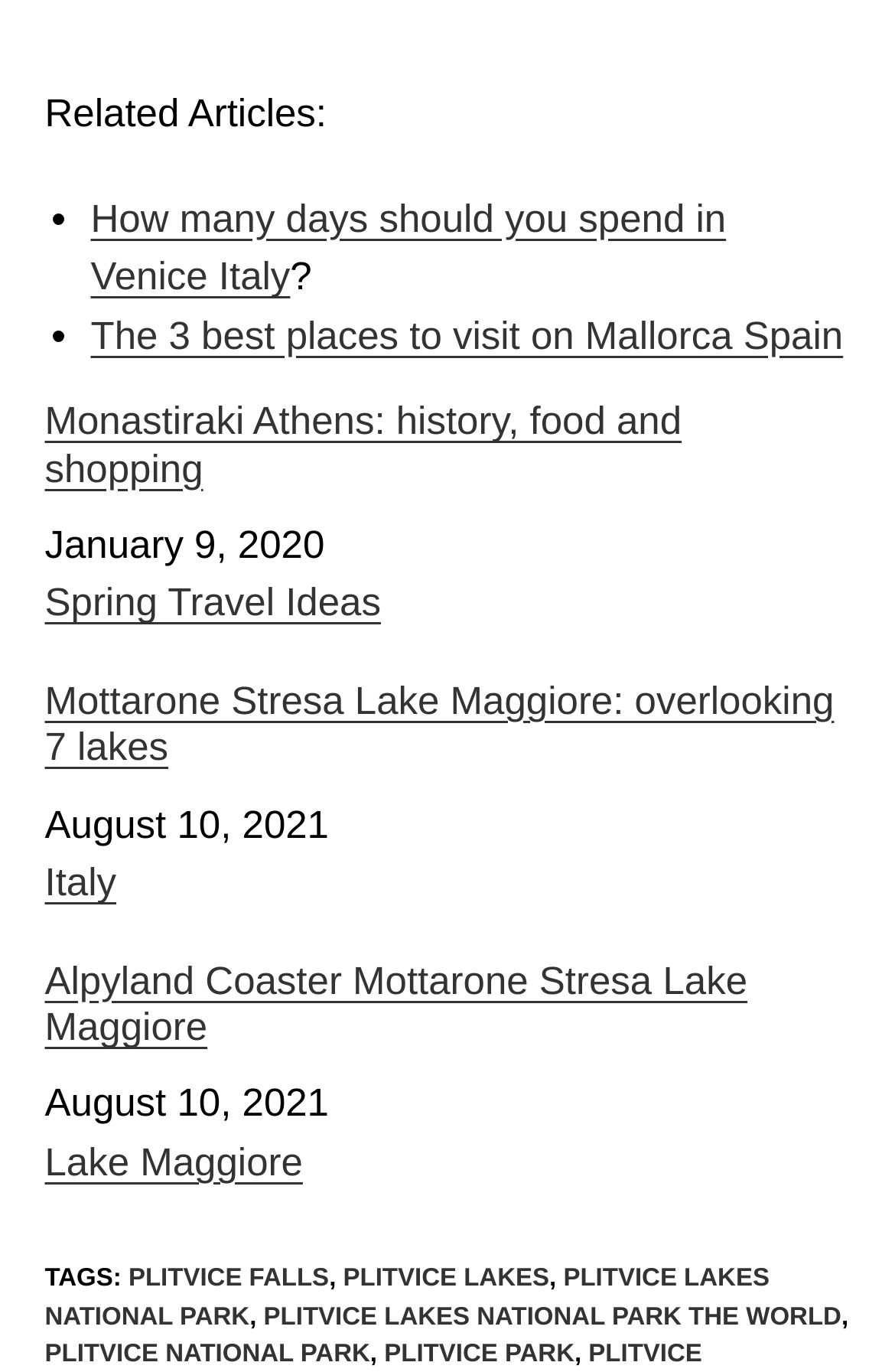What is the title of the first related article?
Based on the screenshot, give a detailed explanation to answer the question.

The first related article is listed under the 'Related Articles:' section, and its title is 'How many days should you spend in Venice Italy'.